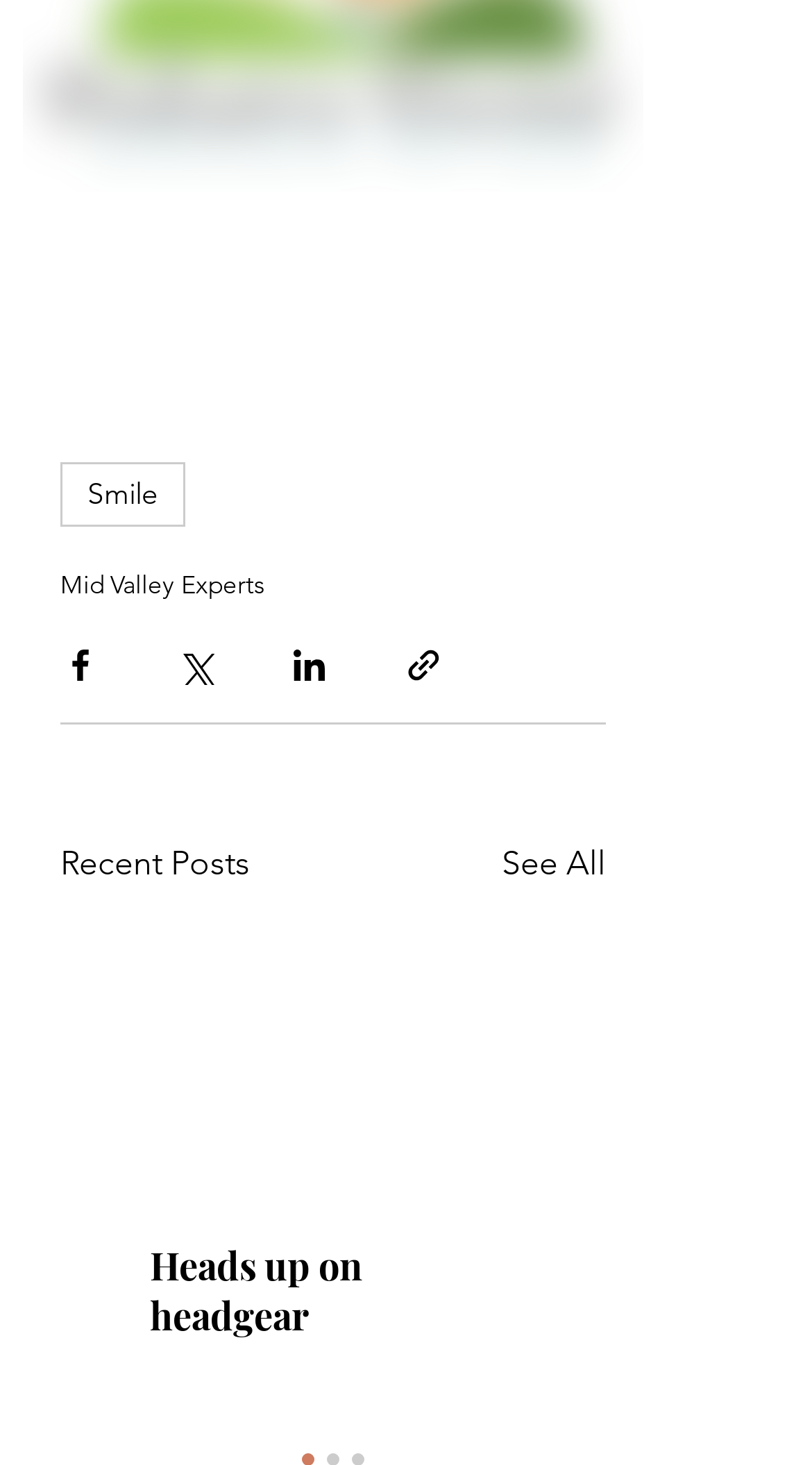Please find the bounding box coordinates of the element that you should click to achieve the following instruction: "Search for something". The coordinates should be presented as four float numbers between 0 and 1: [left, top, right, bottom].

None